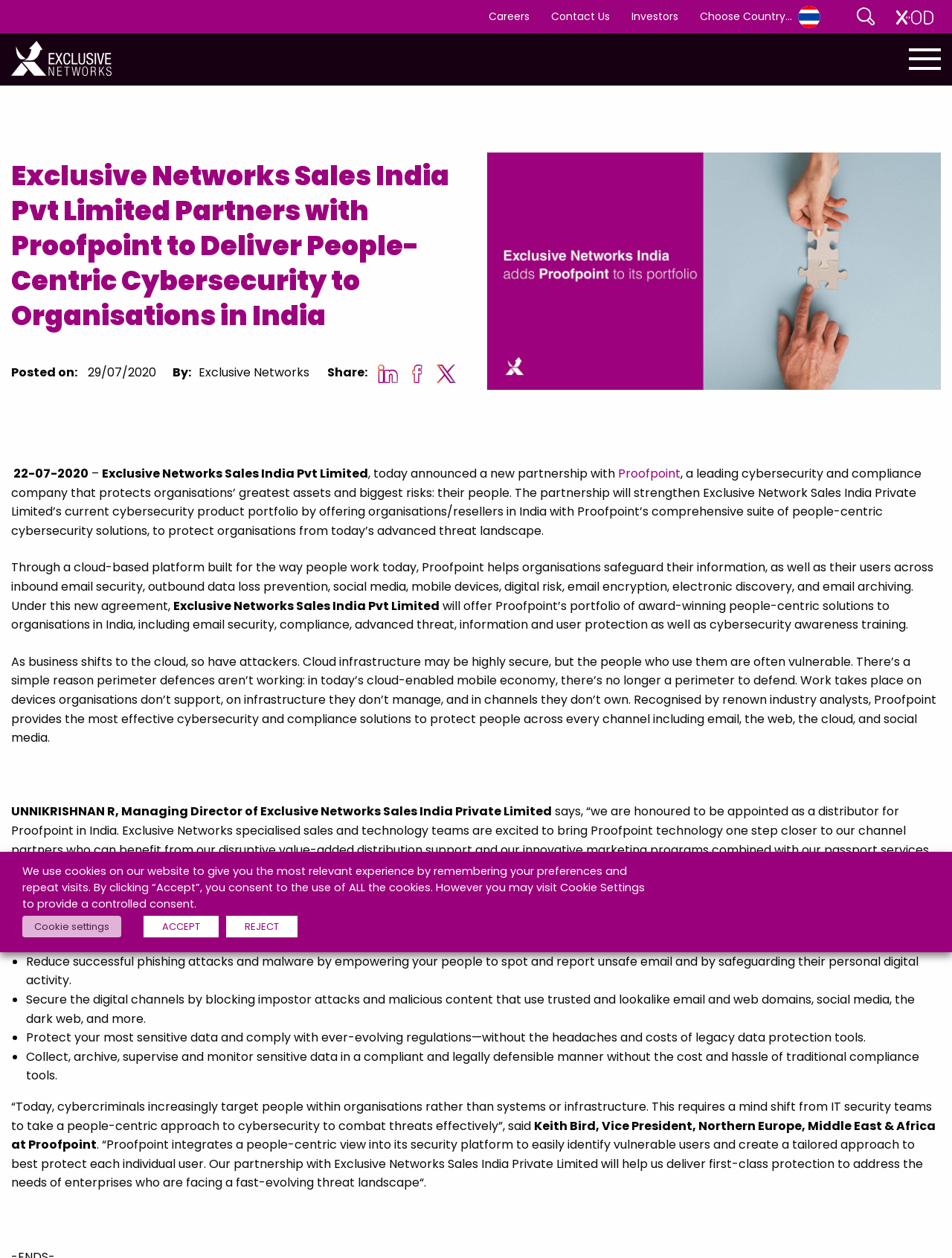Provide a brief response to the question below using a single word or phrase: 
What is the text next to the 'Choose Country...' dropdown?

Exclusive Networks Global